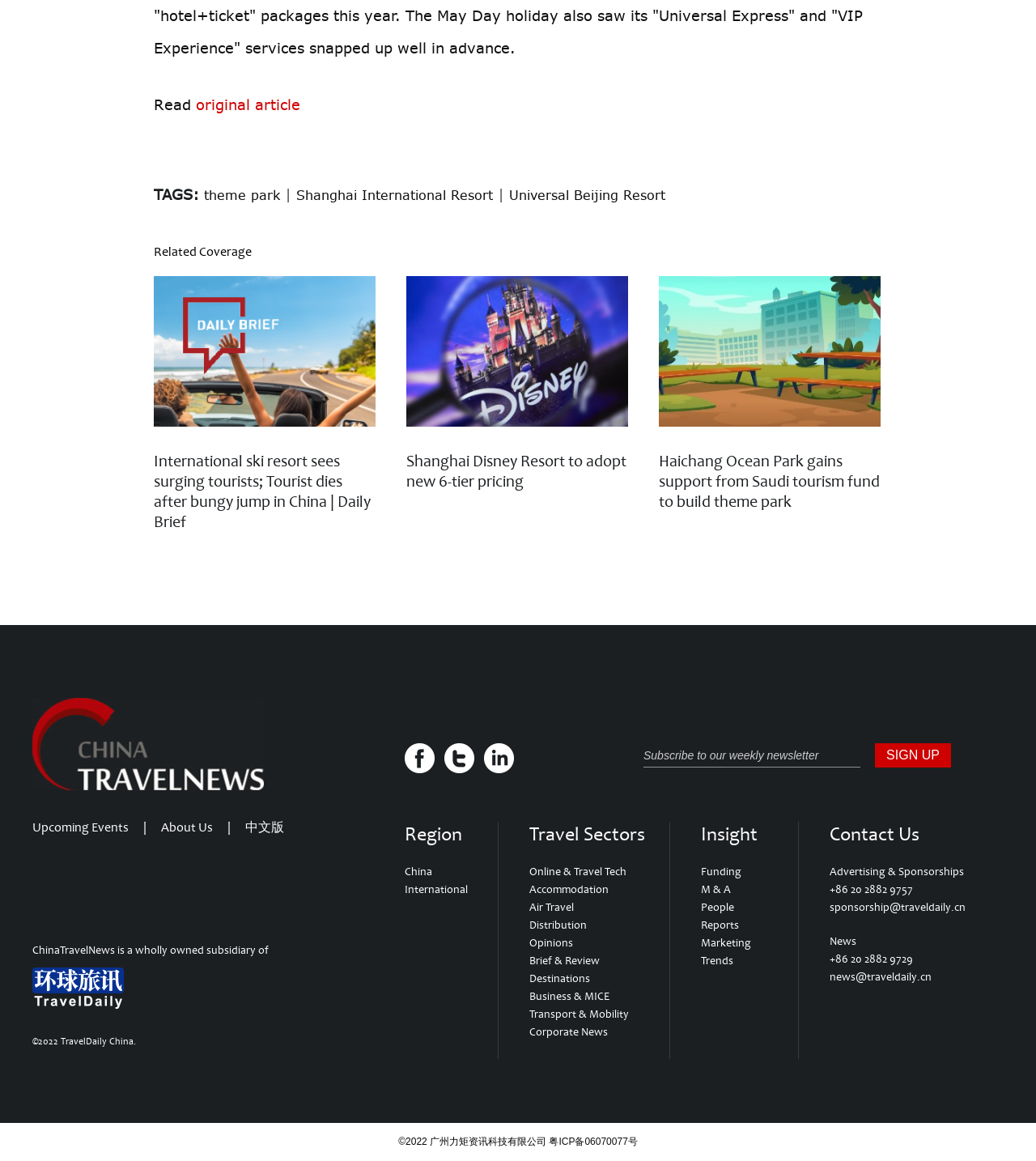Locate the bounding box coordinates of the area to click to fulfill this instruction: "Sign up". The bounding box should be presented as four float numbers between 0 and 1, in the order [left, top, right, bottom].

[0.845, 0.64, 0.918, 0.661]